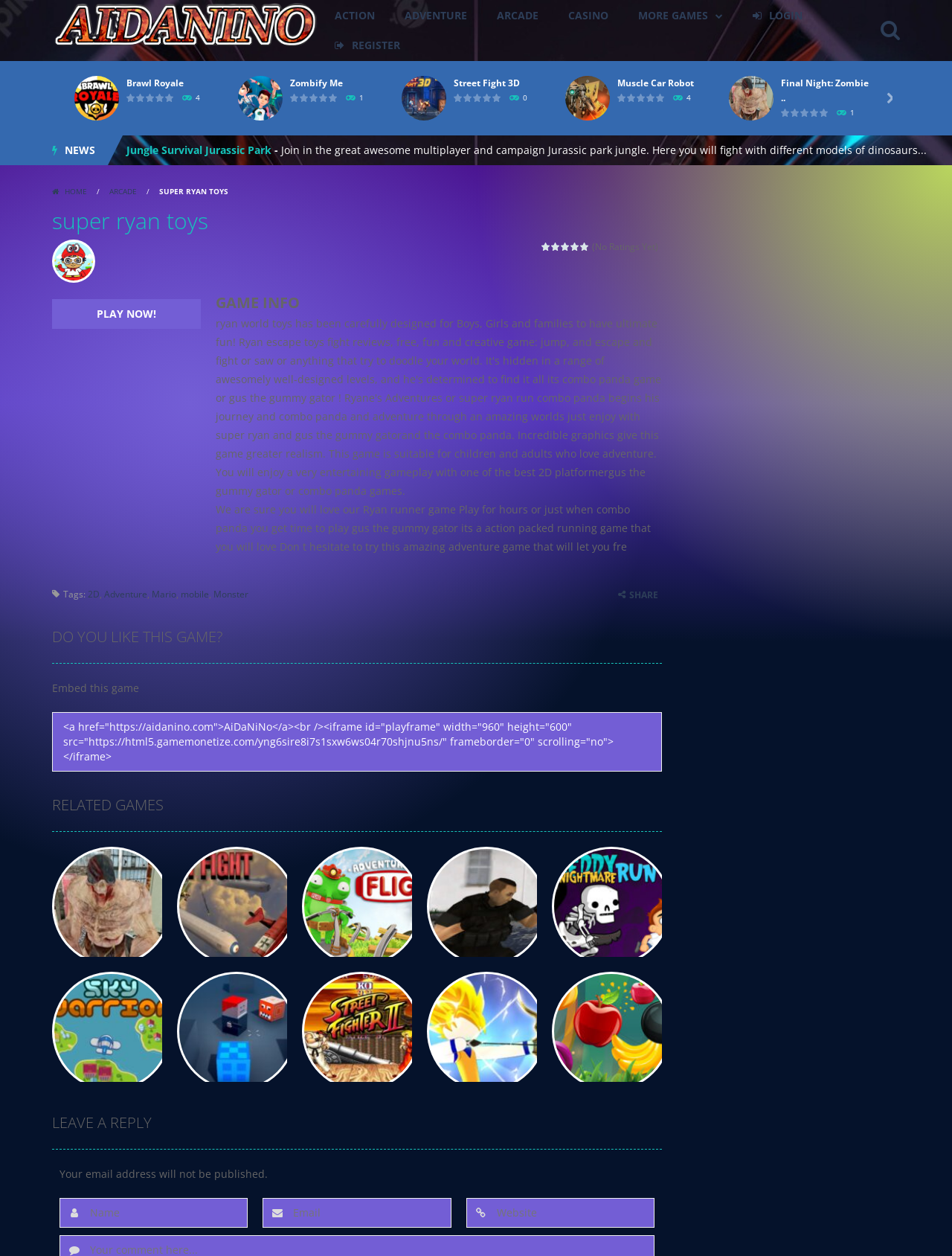What is the function of the 'LOGIN' and 'REGISTER' links?
Using the image, provide a detailed and thorough answer to the question.

The webpage provides 'LOGIN' and 'REGISTER' links, suggesting that users can create an account or log in to an existing one. This likely allows users to access personalized features, save game progress, or participate in online communities related to the games on the website.